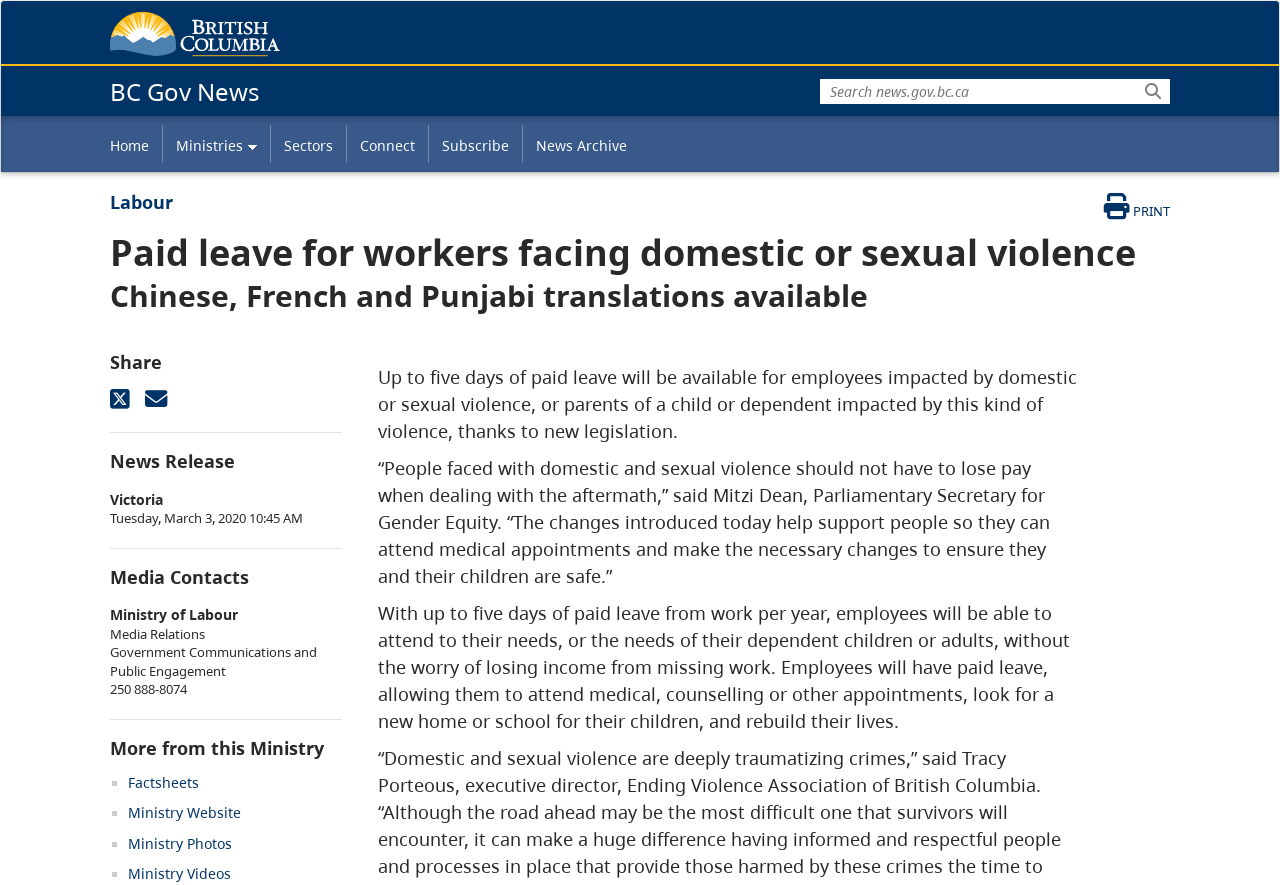Give a concise answer using one word or a phrase to the following question:
How many days of paid leave will be available for employees impacted by domestic or sexual violence?

Up to five days